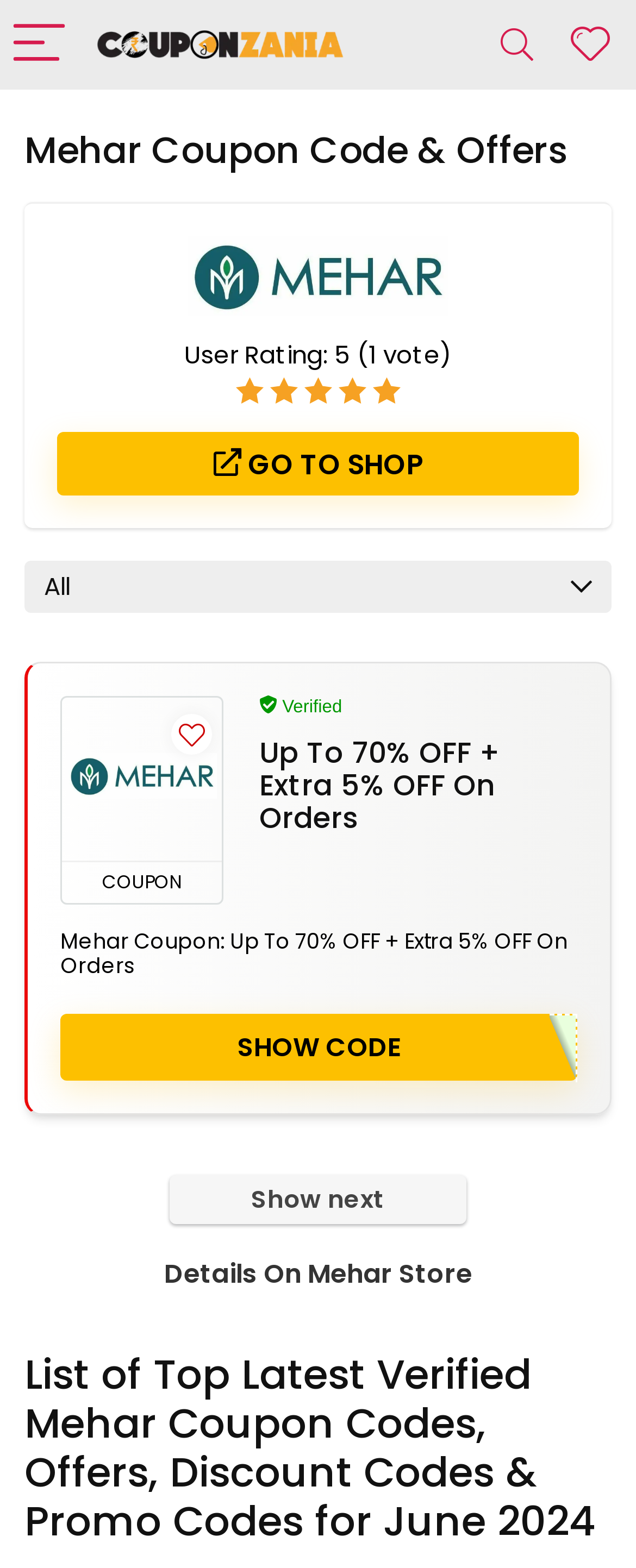Given the element description aria-label="Search", predict the bounding box coordinates for the UI element in the webpage screenshot. The format should be (top-left x, top-left y, bottom-right x, bottom-right y), and the values should be between 0 and 1.

[0.751, 0.001, 0.874, 0.056]